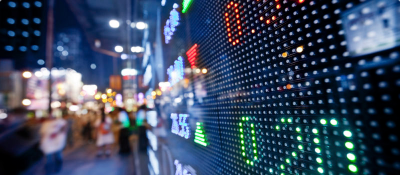Answer the following query concisely with a single word or phrase:
What do the green and red indicators represent?

Gains and losses